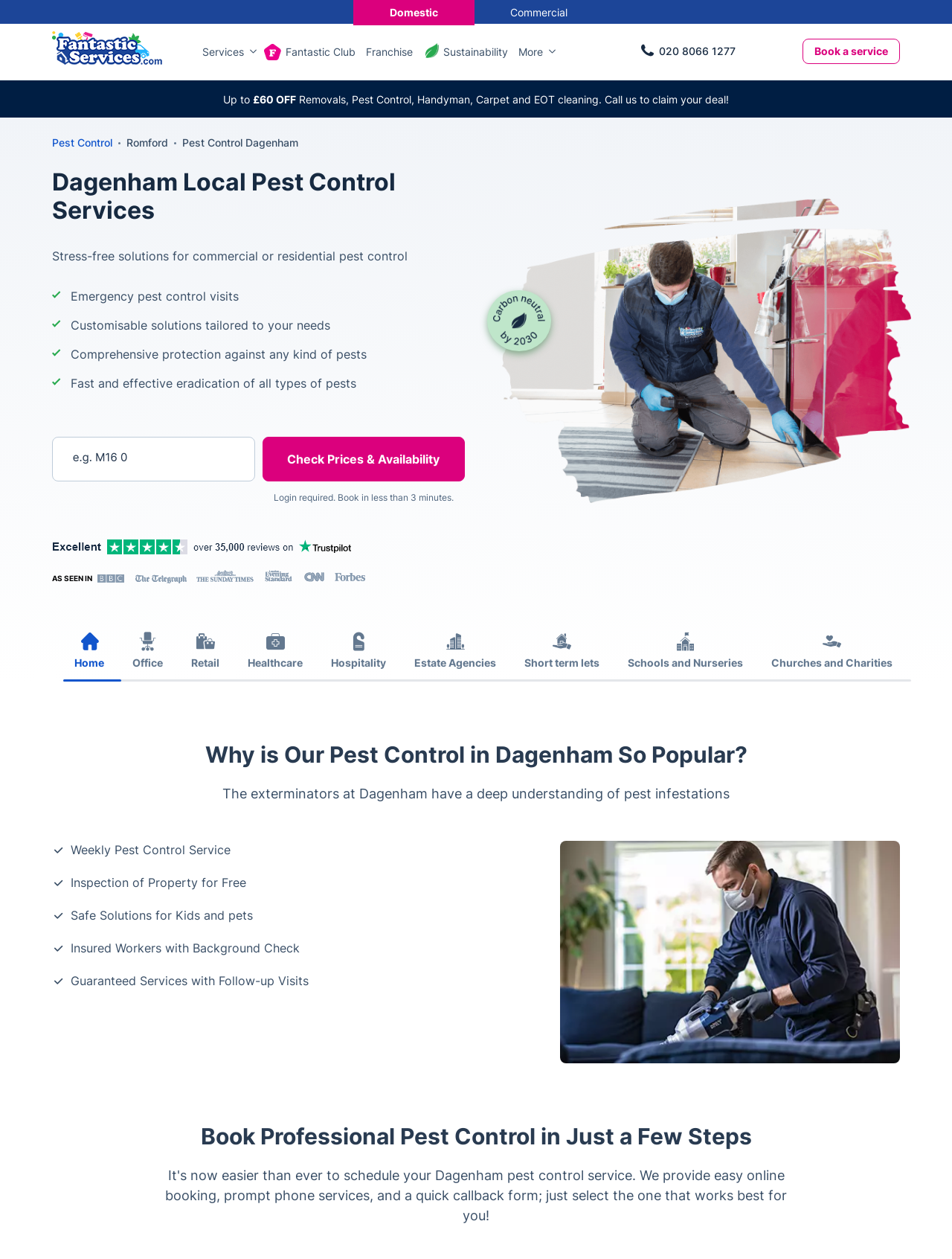Do they offer emergency pest control visits?
Using the visual information, respond with a single word or phrase.

Yes